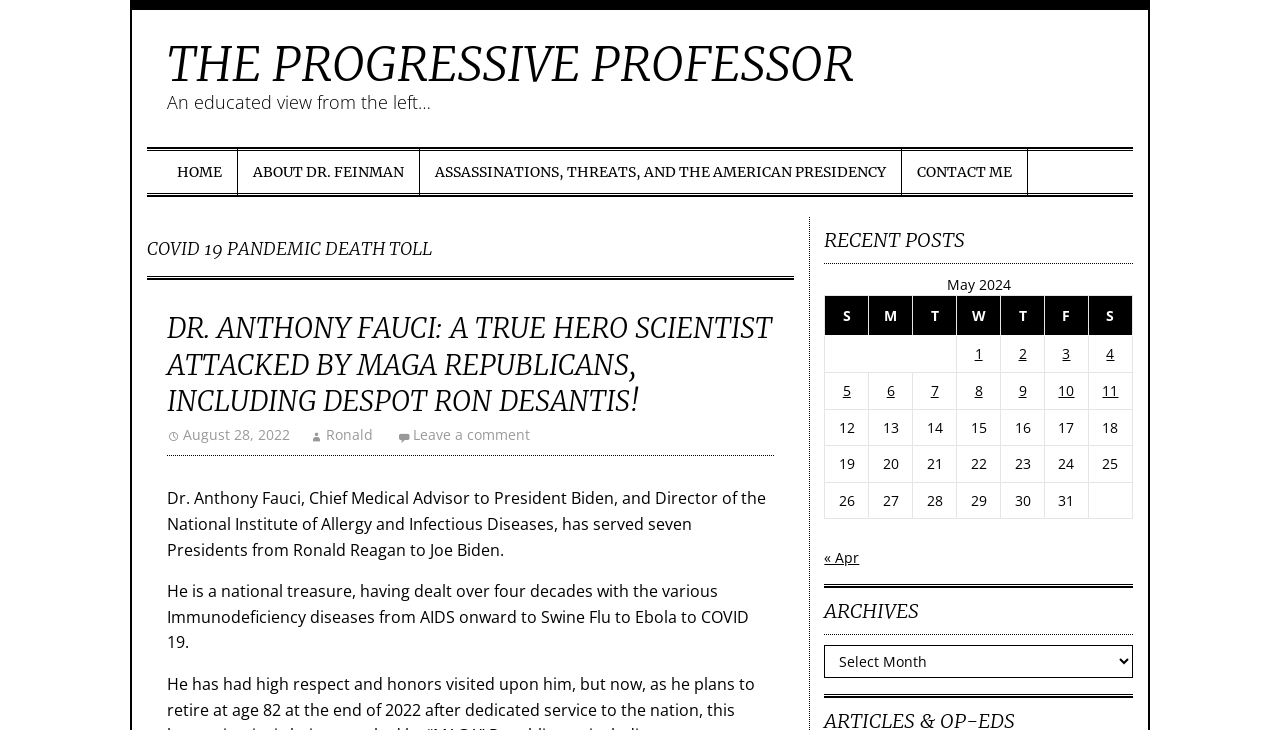Reply to the question with a brief word or phrase: What is the name of the professor?

Dr. Feinman